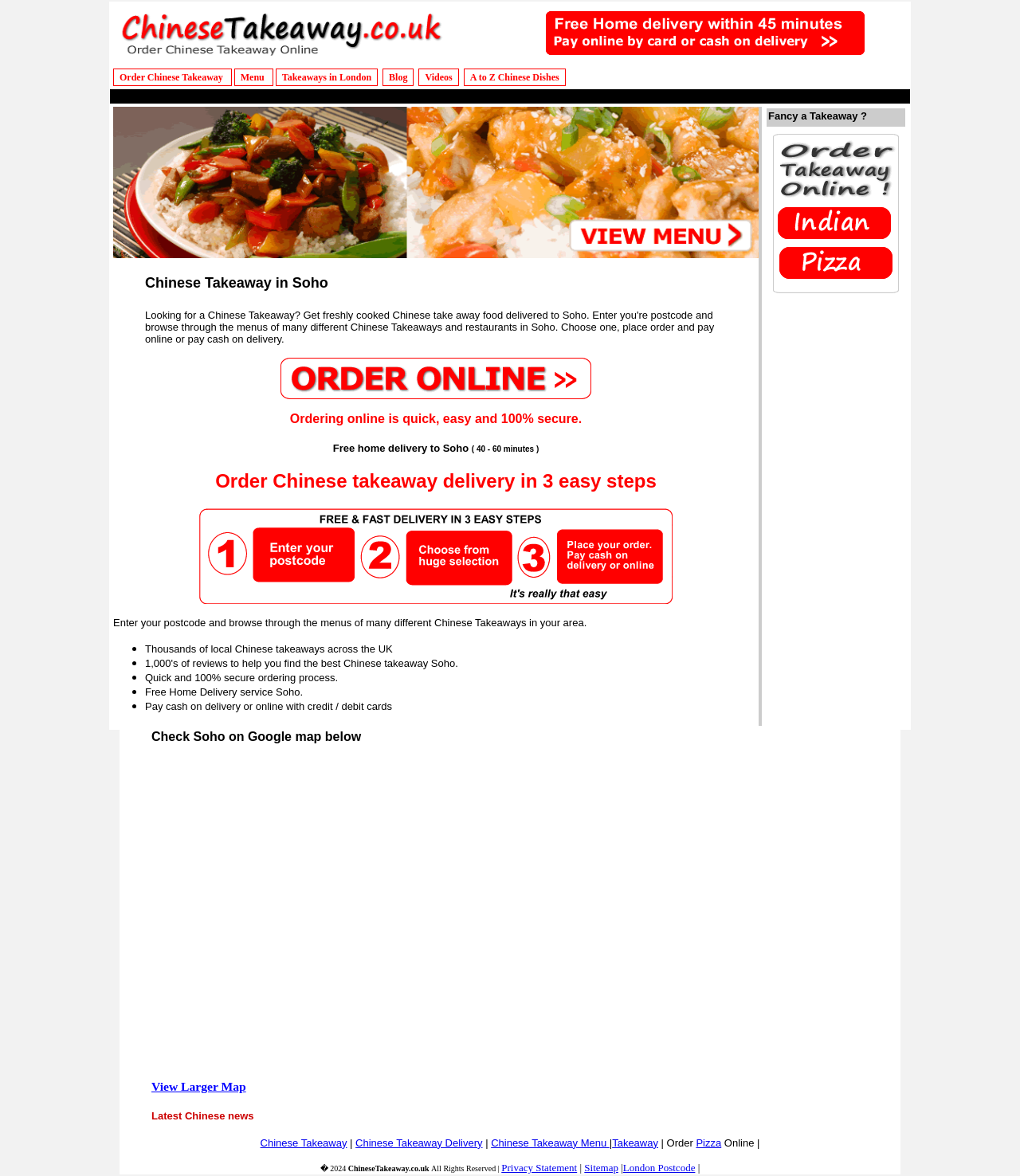How many steps are involved in ordering Chinese takeaway?
Look at the image and answer the question using a single word or phrase.

3 easy steps